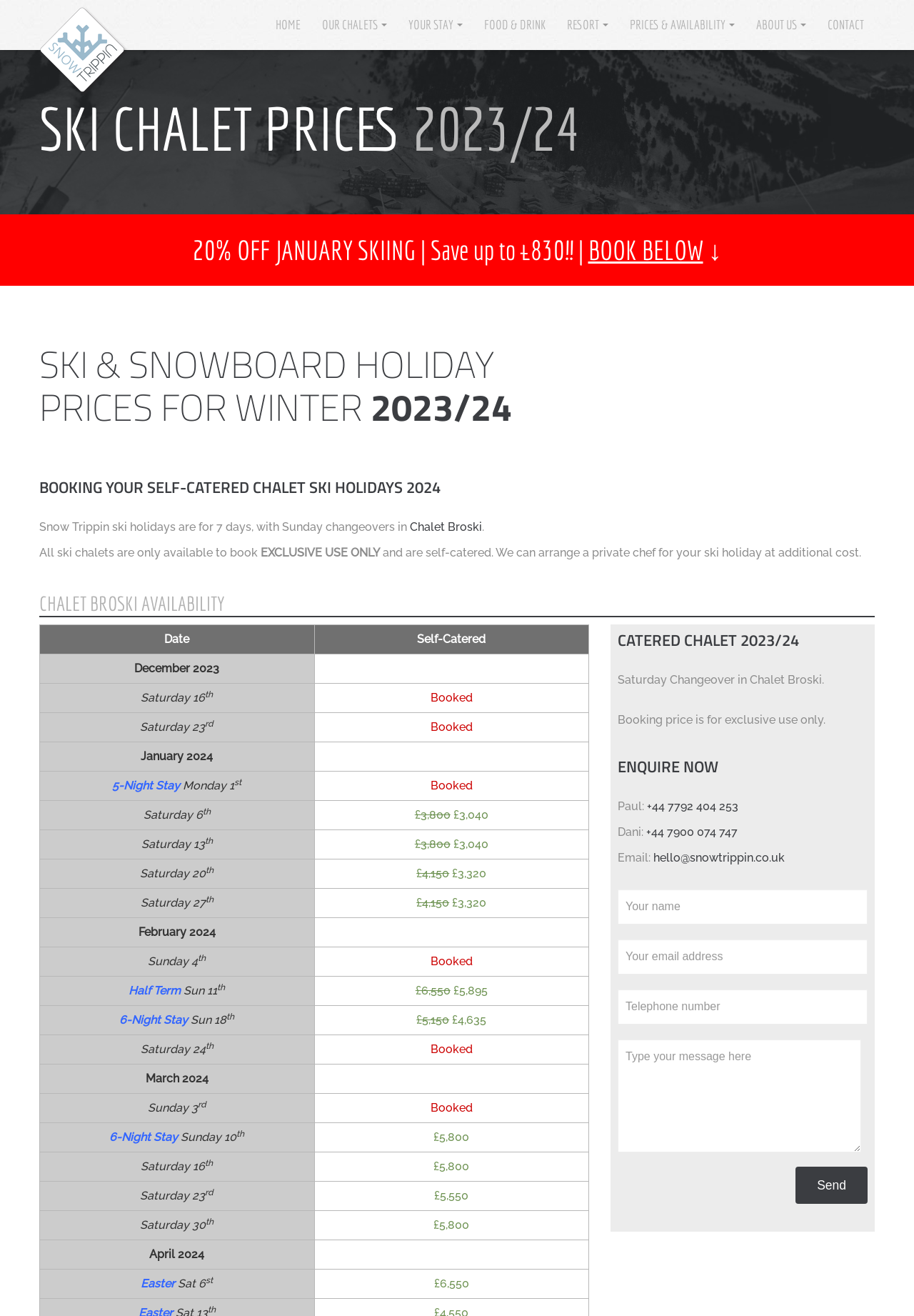Please identify the coordinates of the bounding box that should be clicked to fulfill this instruction: "Click on the 'HOME' link".

[0.29, 0.0, 0.341, 0.038]